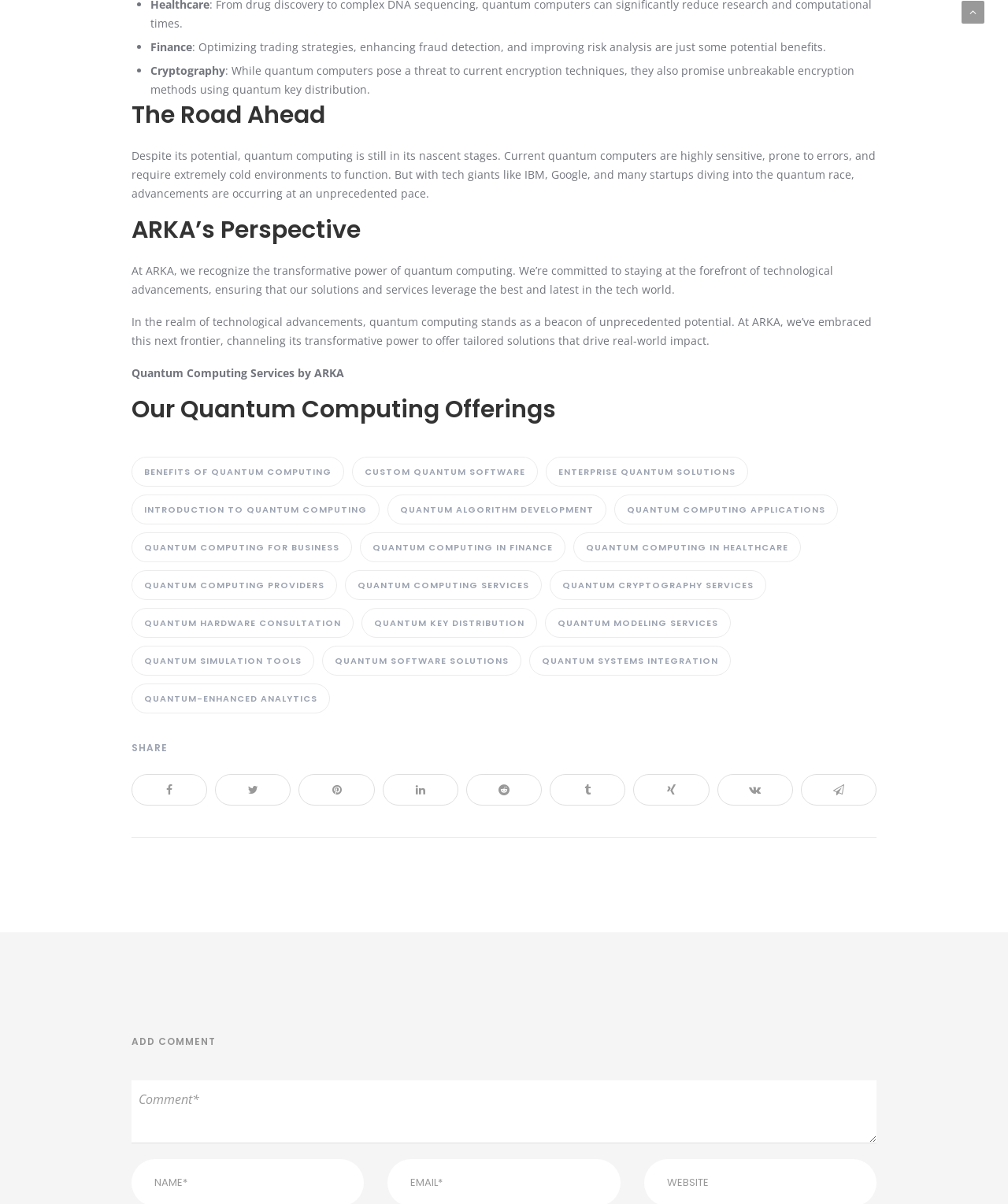Look at the image and answer the question in detail:
What is the name of the company offering quantum computing services?

The webpage is about ARKA's quantum computing services, which include benefits of quantum computing, custom quantum software, enterprise quantum solutions, and more.